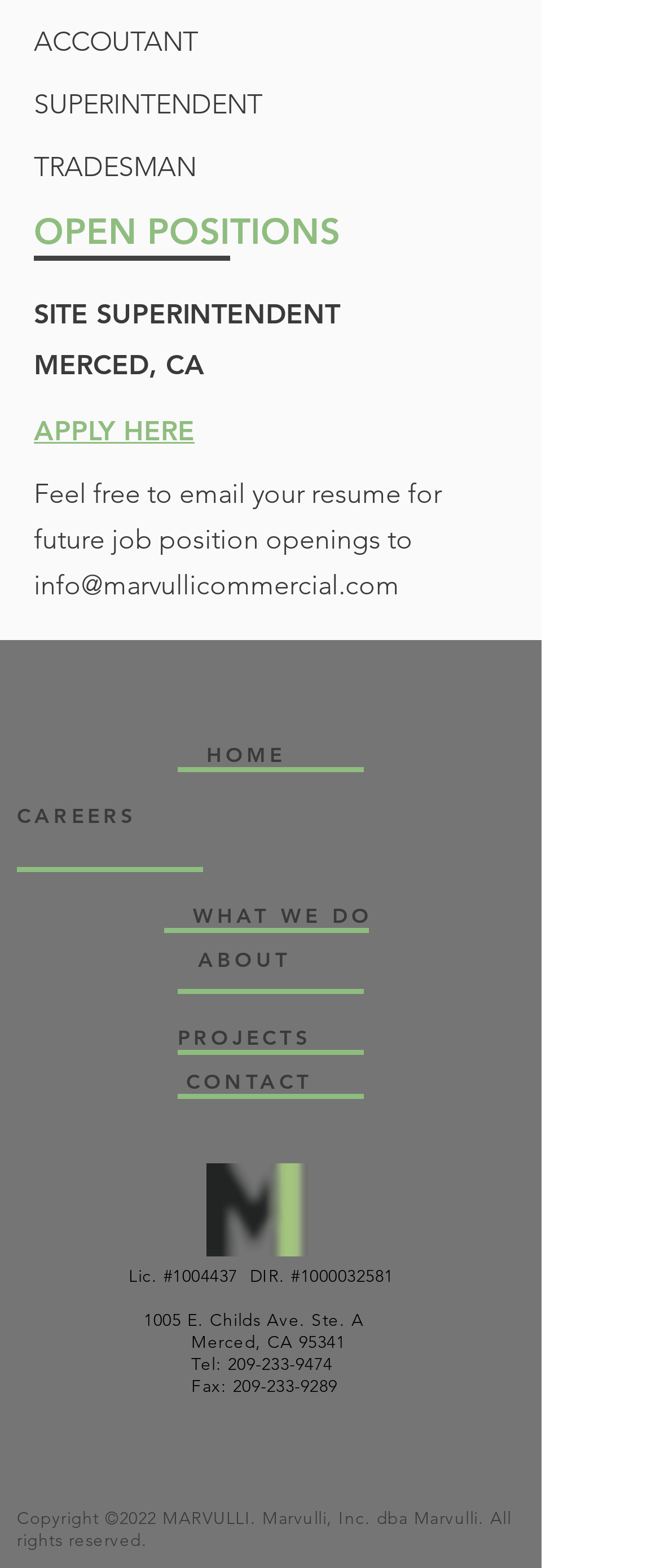Locate the bounding box coordinates of the clickable region necessary to complete the following instruction: "View related publication". Provide the coordinates in the format of four float numbers between 0 and 1, i.e., [left, top, right, bottom].

None